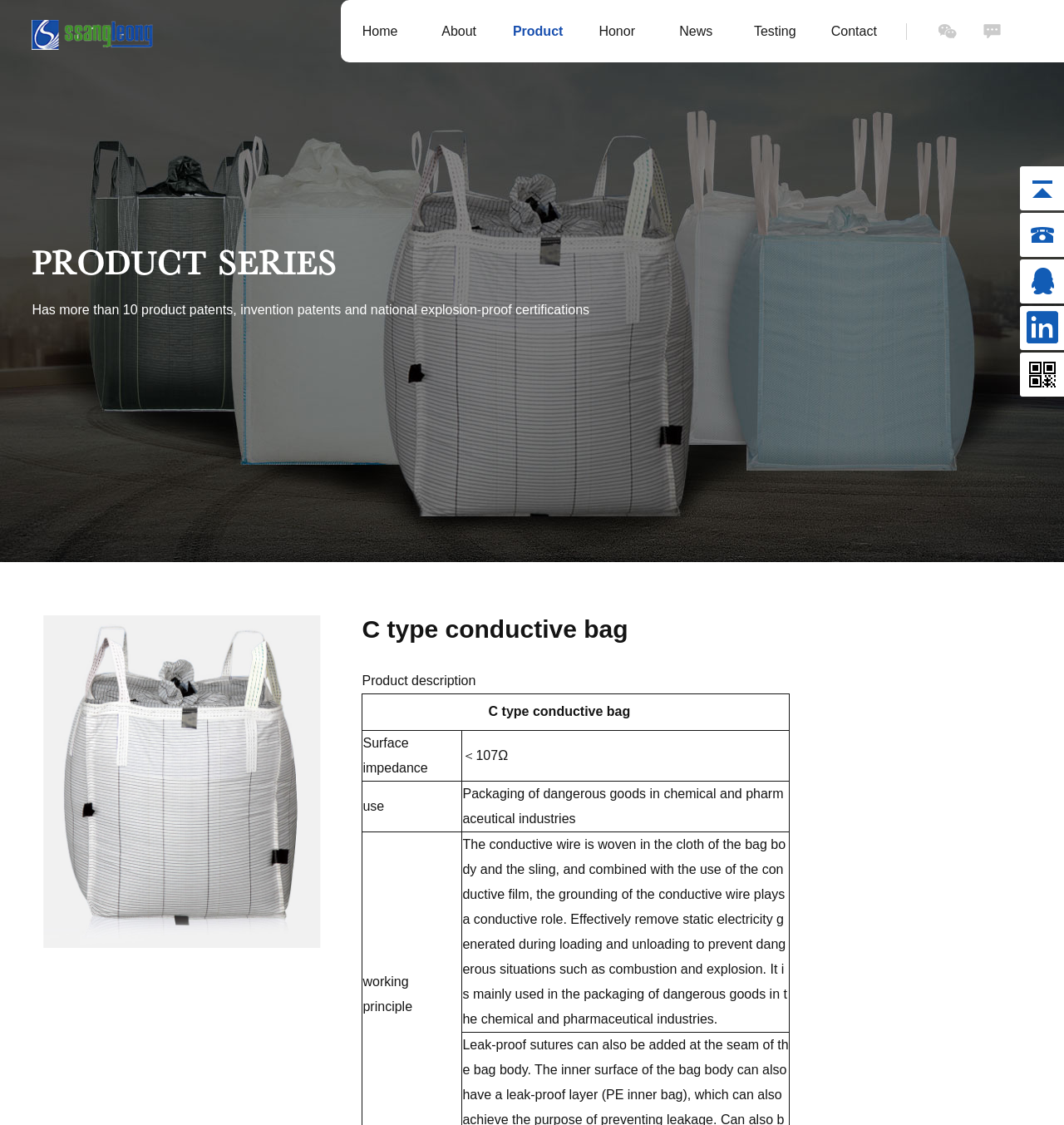Please identify the bounding box coordinates of the region to click in order to complete the task: "Click the image of Changzhou Shanglong Industrial Textile Co., Ltd.". The coordinates must be four float numbers between 0 and 1, specified as [left, top, right, bottom].

[0.03, 0.018, 0.29, 0.045]